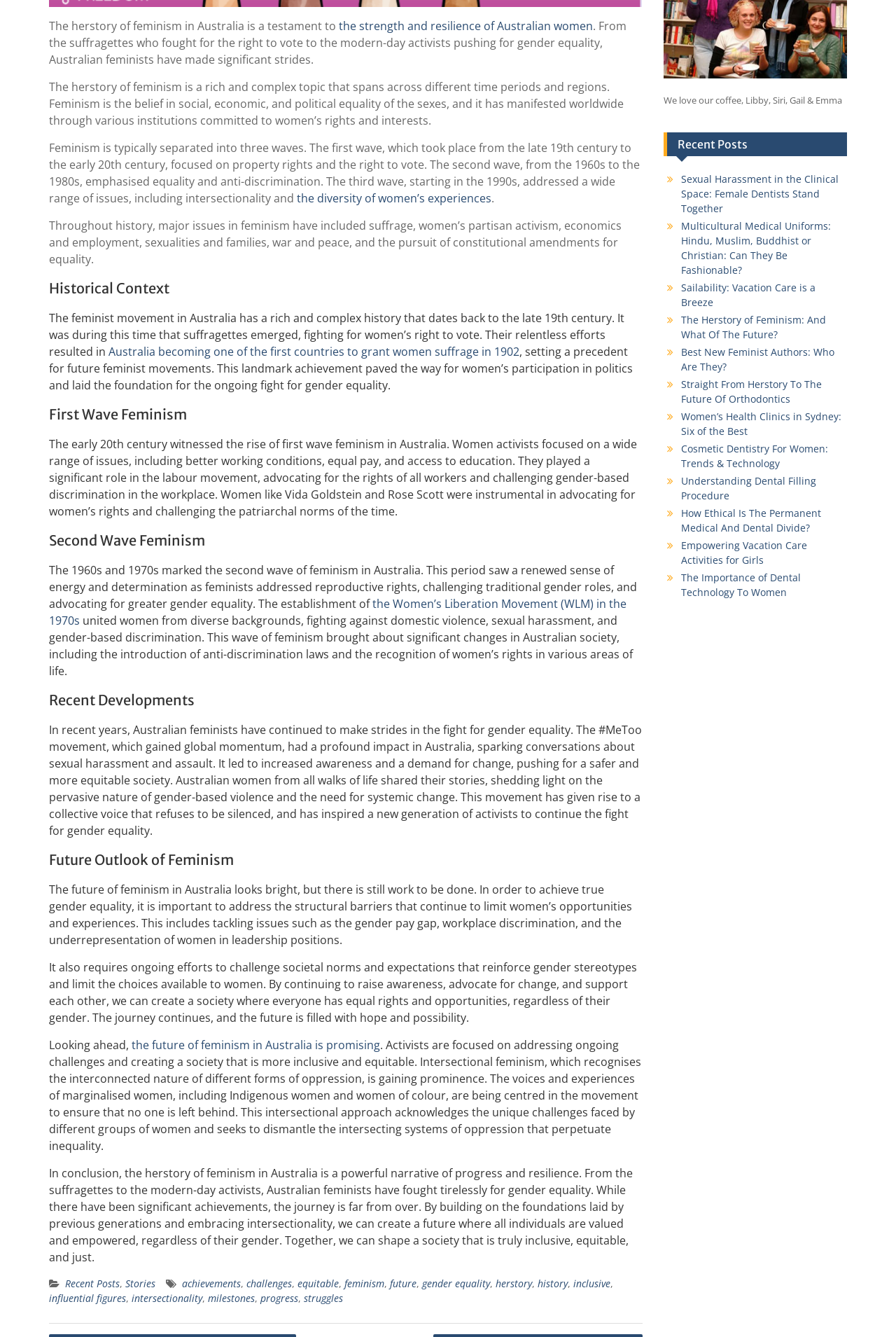Indicate the bounding box coordinates of the element that needs to be clicked to satisfy the following instruction: "check the footer links". The coordinates should be four float numbers between 0 and 1, i.e., [left, top, right, bottom].

[0.055, 0.955, 0.717, 0.977]